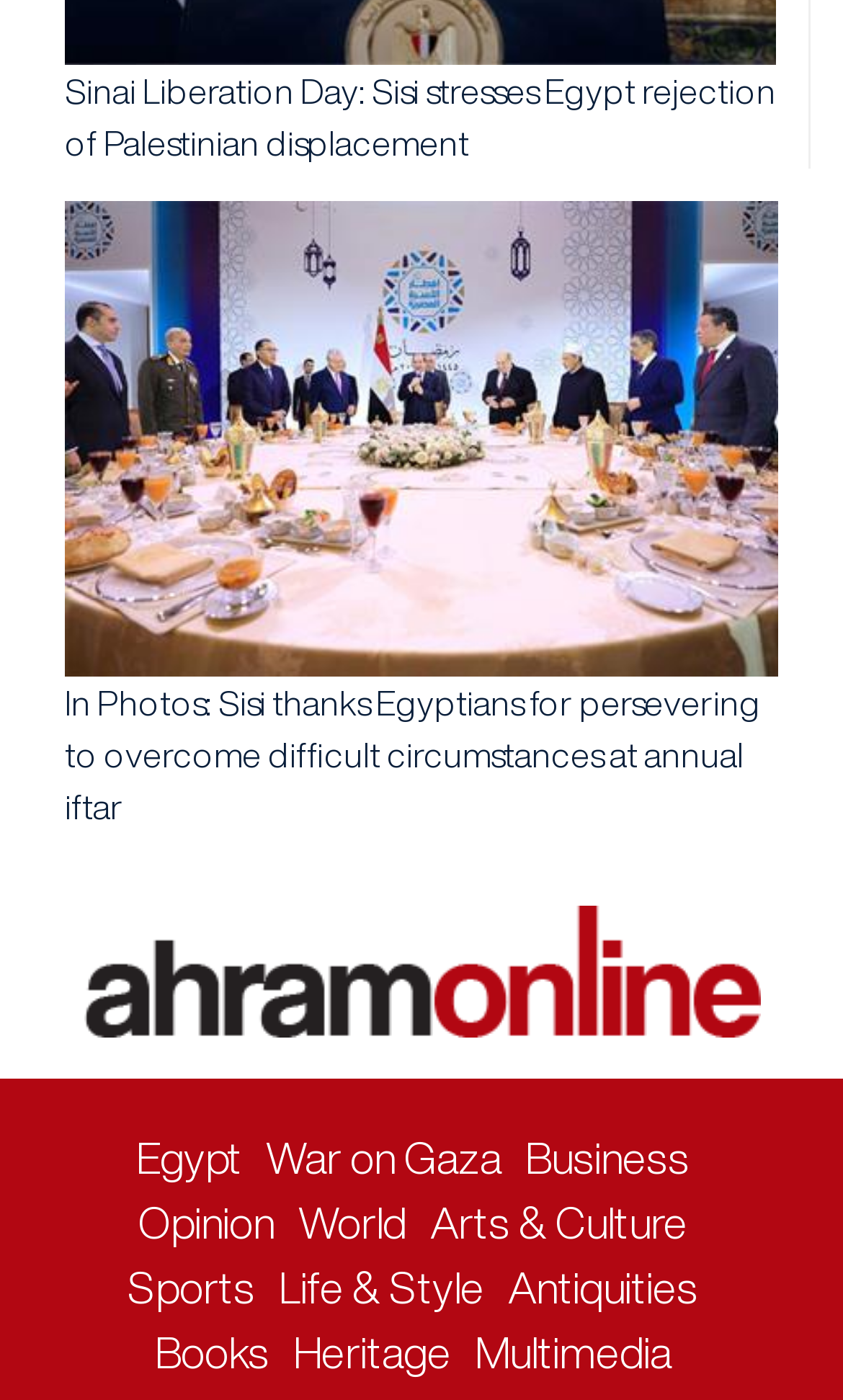Please answer the following question using a single word or phrase: 
What is the category of the link 'War on Gaza'?

News